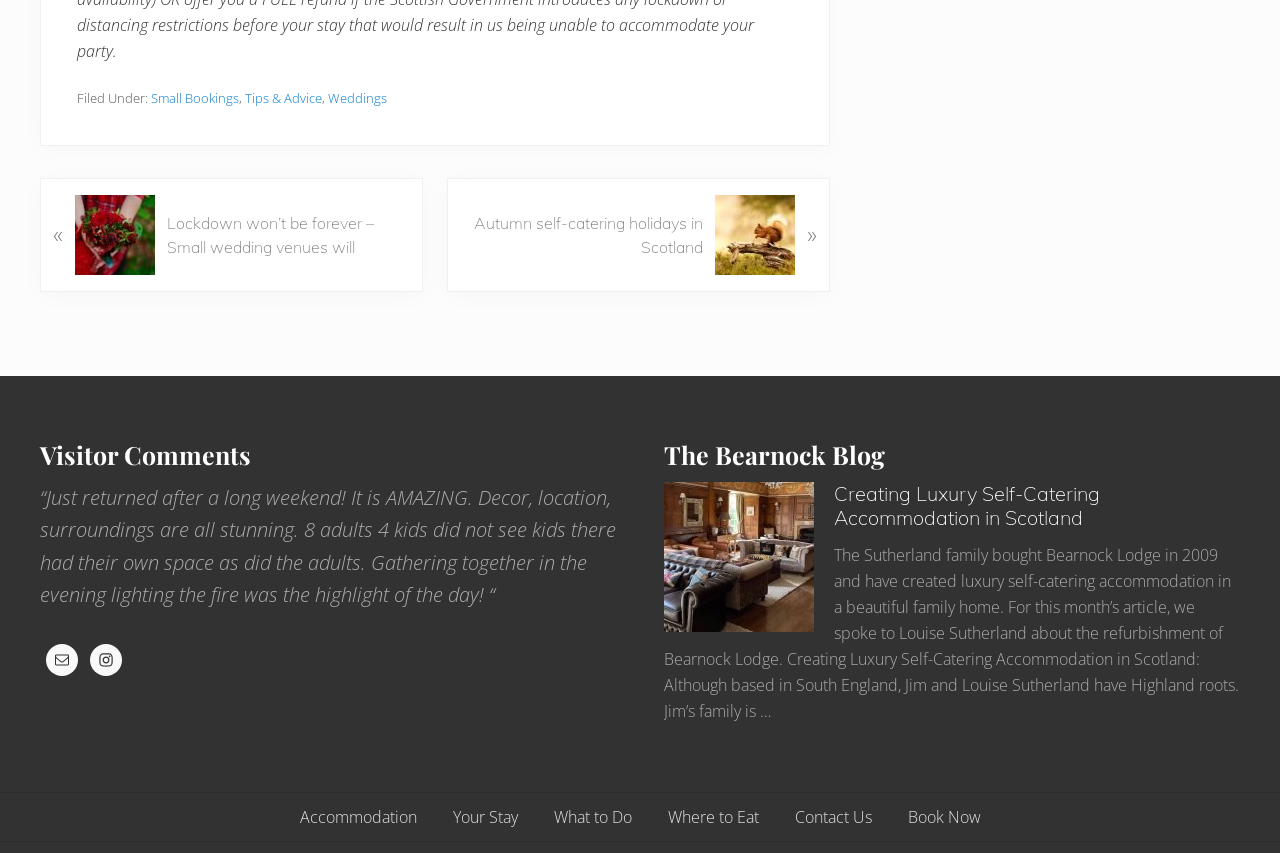Please determine the bounding box coordinates of the element's region to click in order to carry out the following instruction: "Go to 'Accommodation'". The coordinates should be four float numbers between 0 and 1, i.e., [left, top, right, bottom].

[0.22, 0.93, 0.339, 0.986]